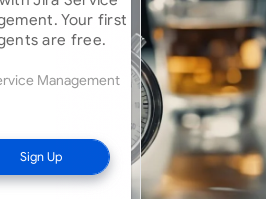What is the shape of the metallic object?
Answer with a single word or phrase, using the screenshot for reference.

Round